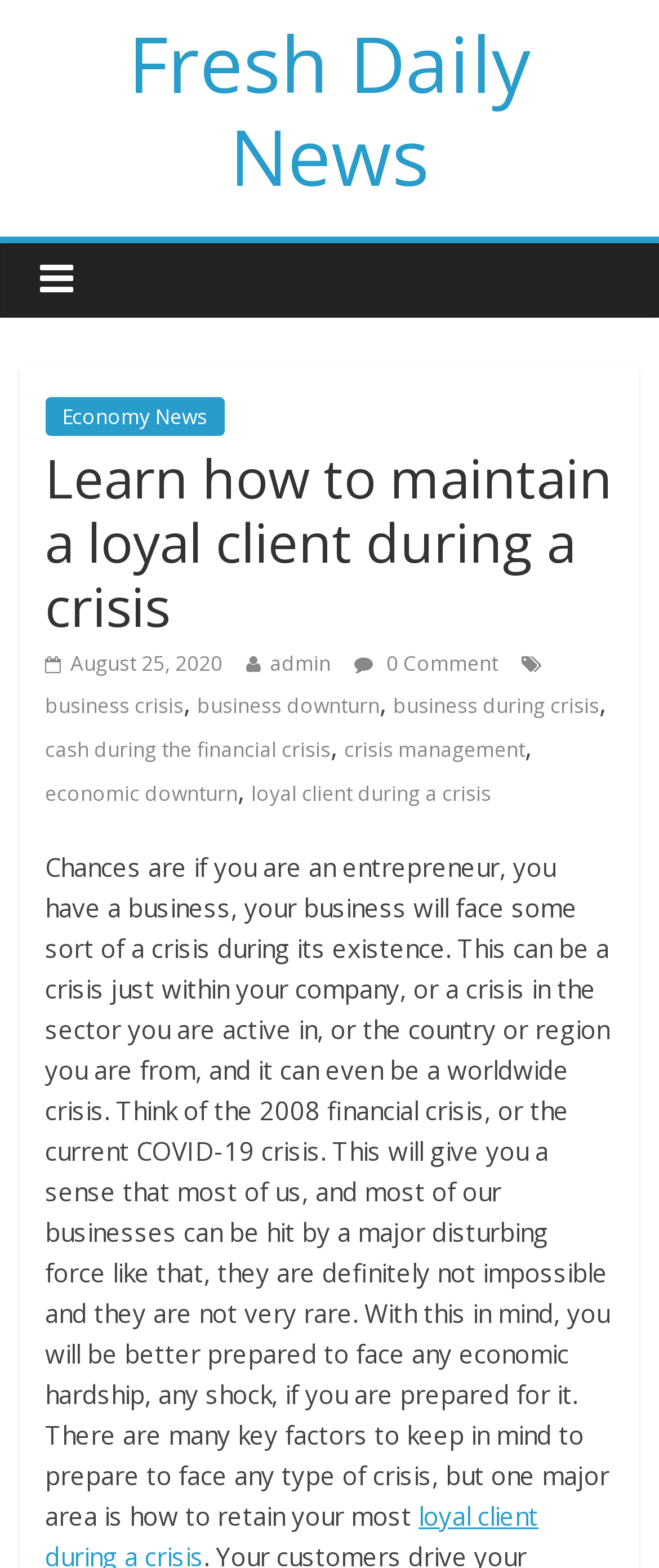Look at the image and answer the question in detail:
Who is the author of this article?

I found the author's name by looking at the link 'admin' which is located below the article heading, indicating that the author of this article is 'admin'.